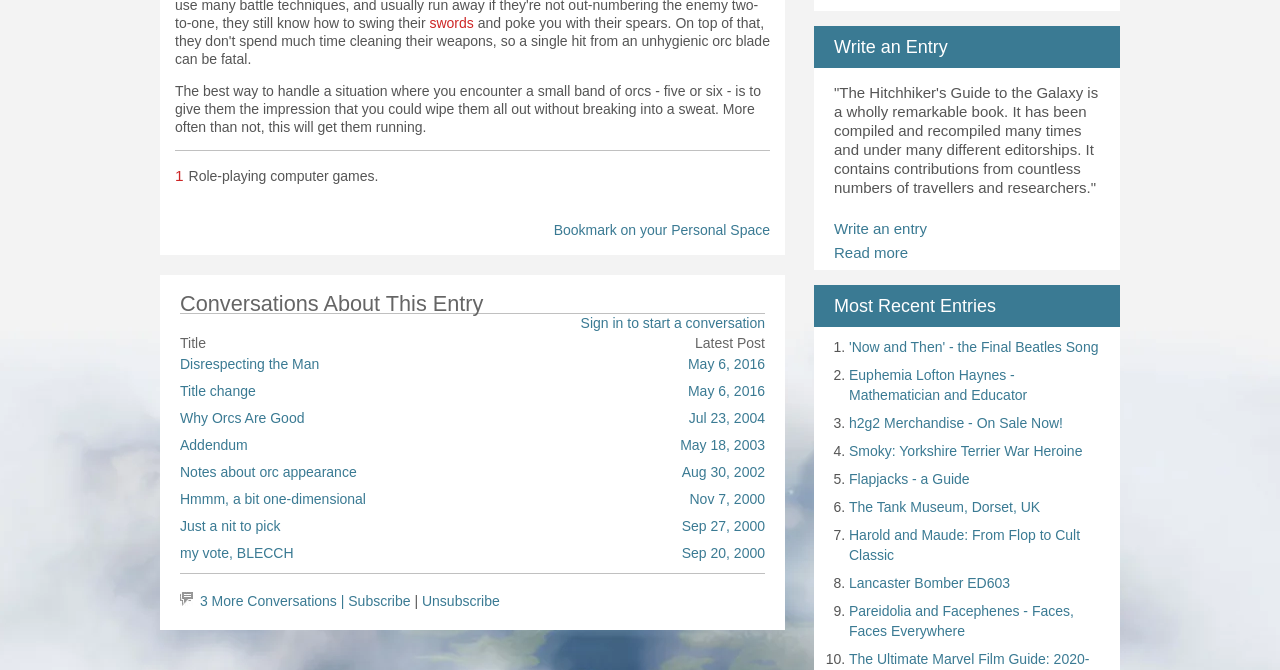Identify the bounding box coordinates of the clickable region necessary to fulfill the following instruction: "Read more". The bounding box coordinates should be four float numbers between 0 and 1, i.e., [left, top, right, bottom].

[0.652, 0.364, 0.71, 0.39]